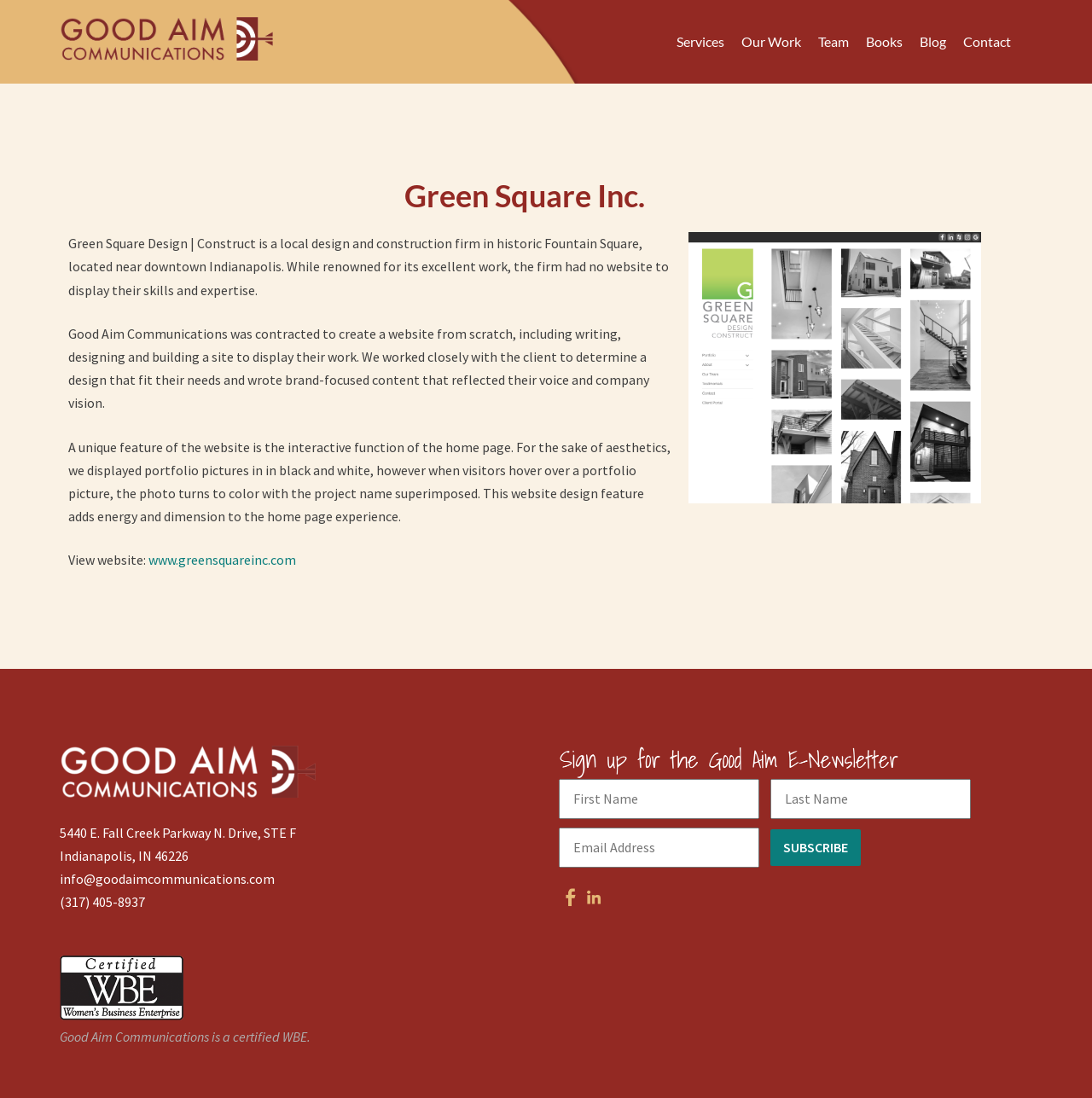Please mark the bounding box coordinates of the area that should be clicked to carry out the instruction: "Click on the 'Services' link".

[0.612, 0.0, 0.671, 0.076]